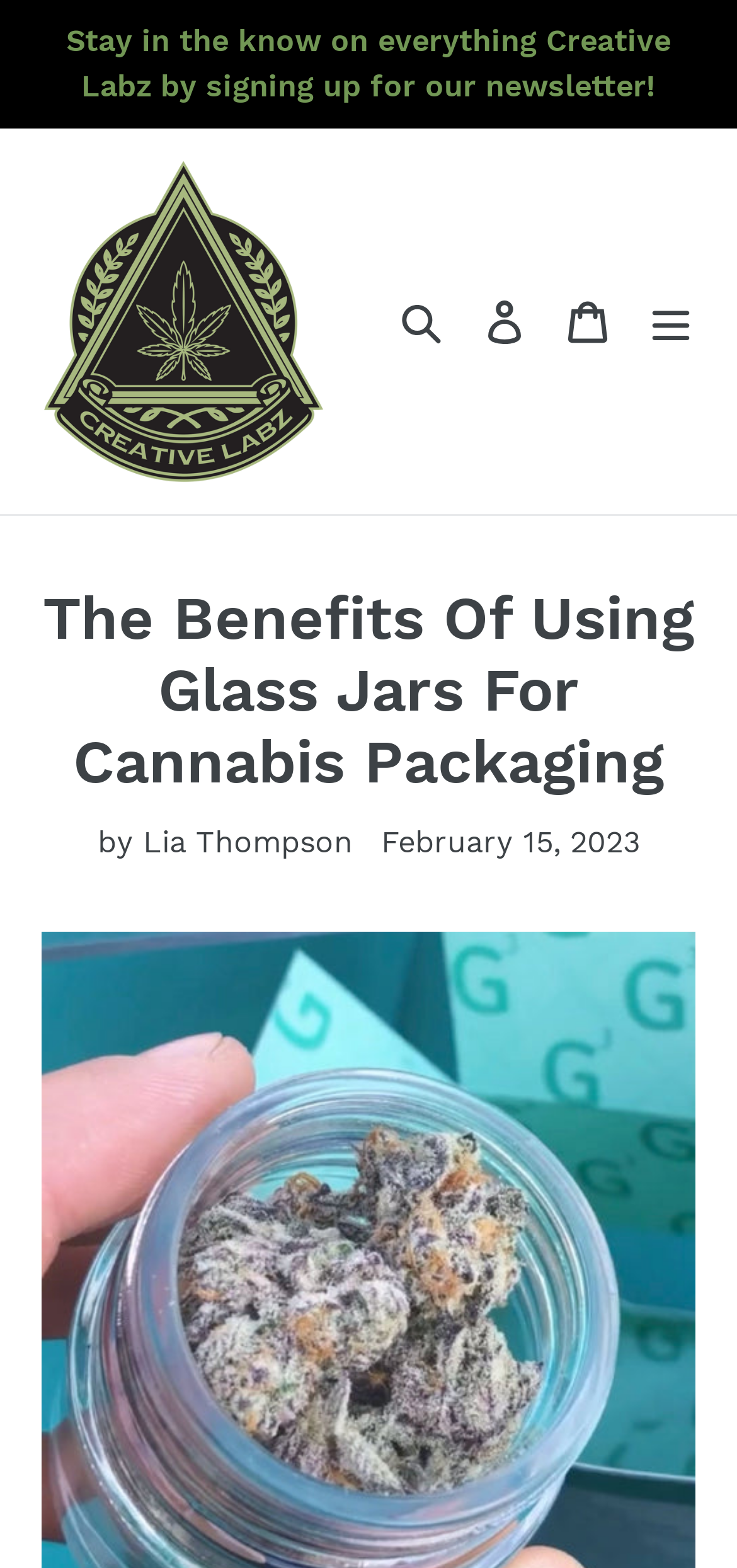Please give a succinct answer using a single word or phrase:
What is the purpose of the button at the top right corner?

Search